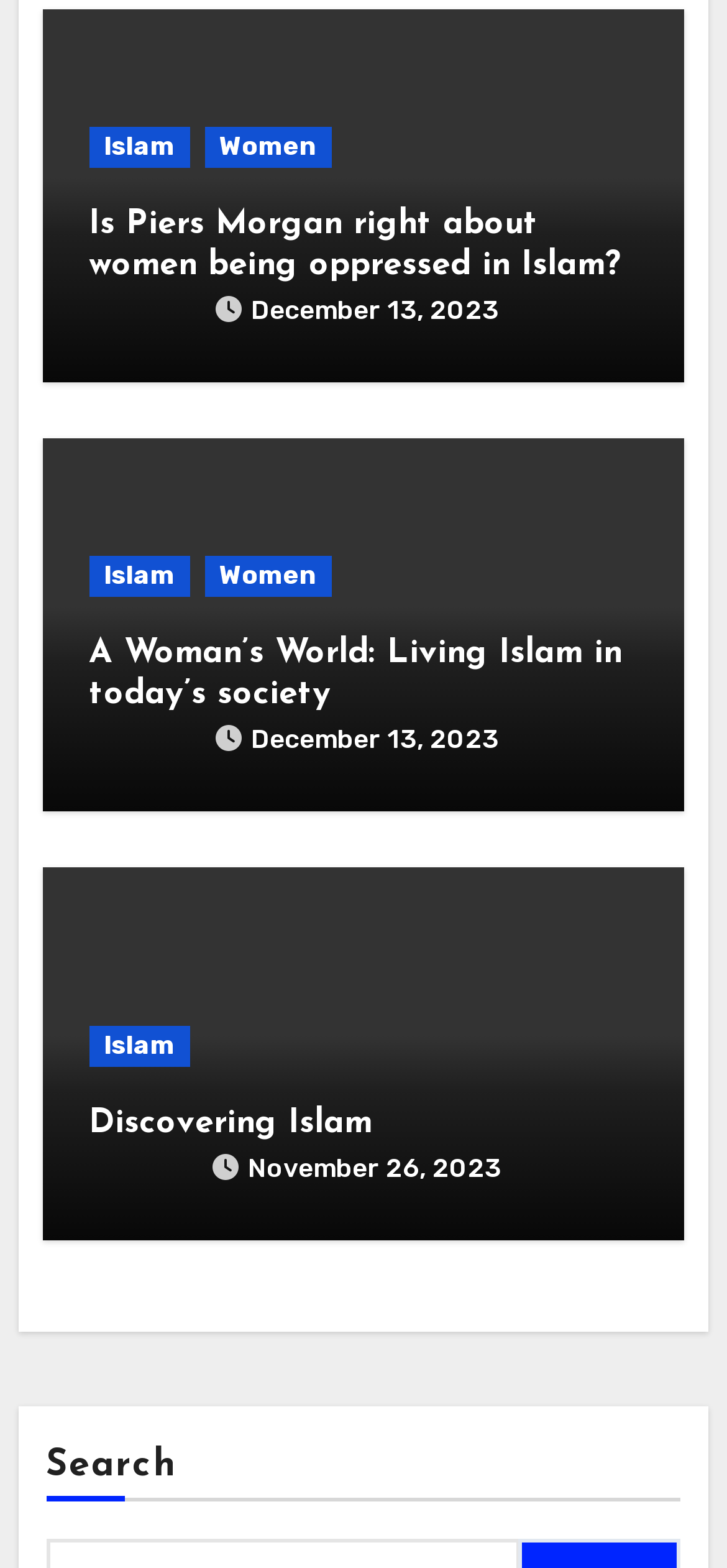Based on the image, please respond to the question with as much detail as possible:
What is the main topic of the webpage?

The webpage appears to be discussing the topic of Islam and its relation to women, as evident from the multiple headings and links mentioning 'Islam' and 'Women'.